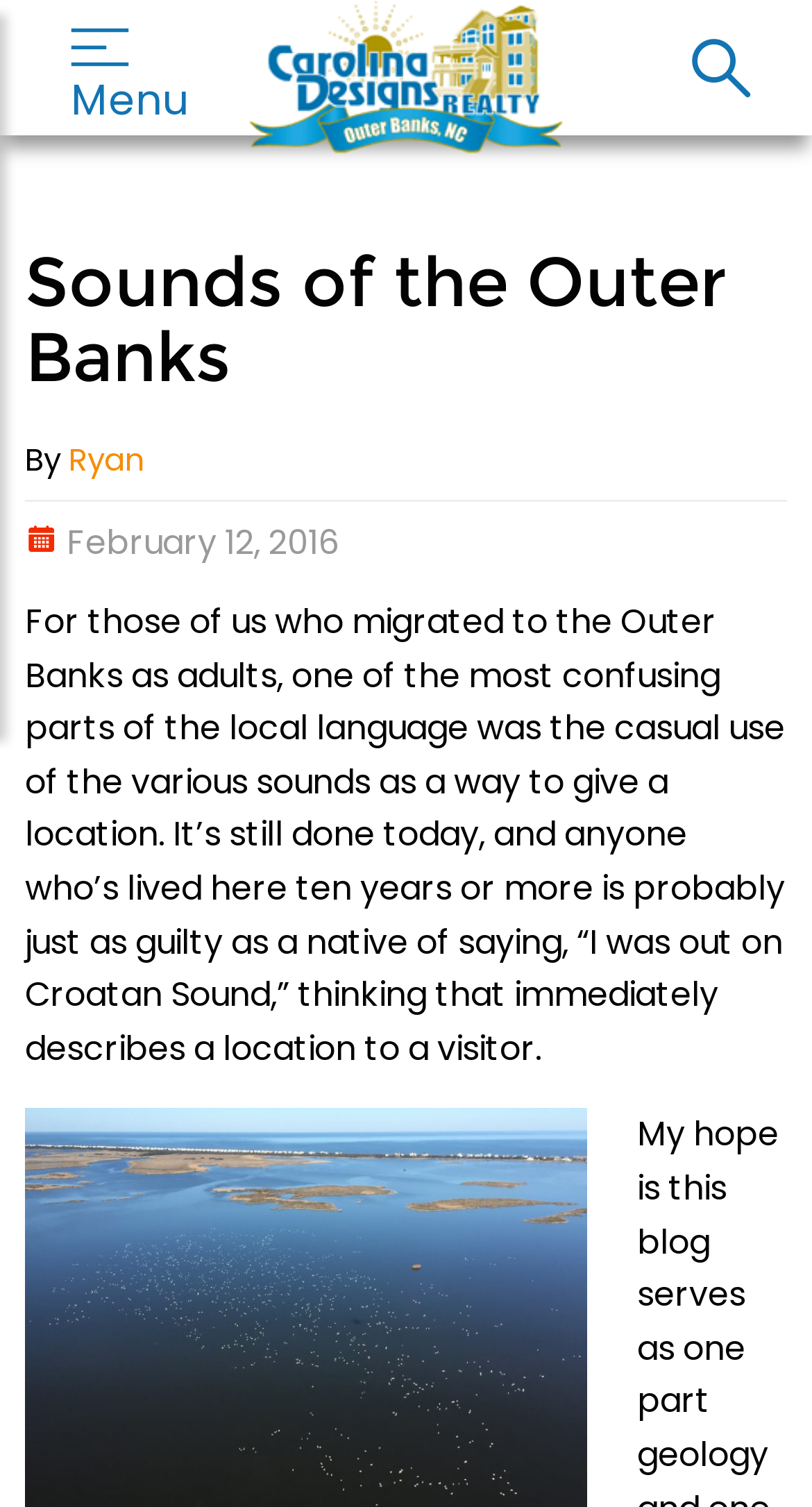Generate the text of the webpage's primary heading.

Sounds of the Outer Banks